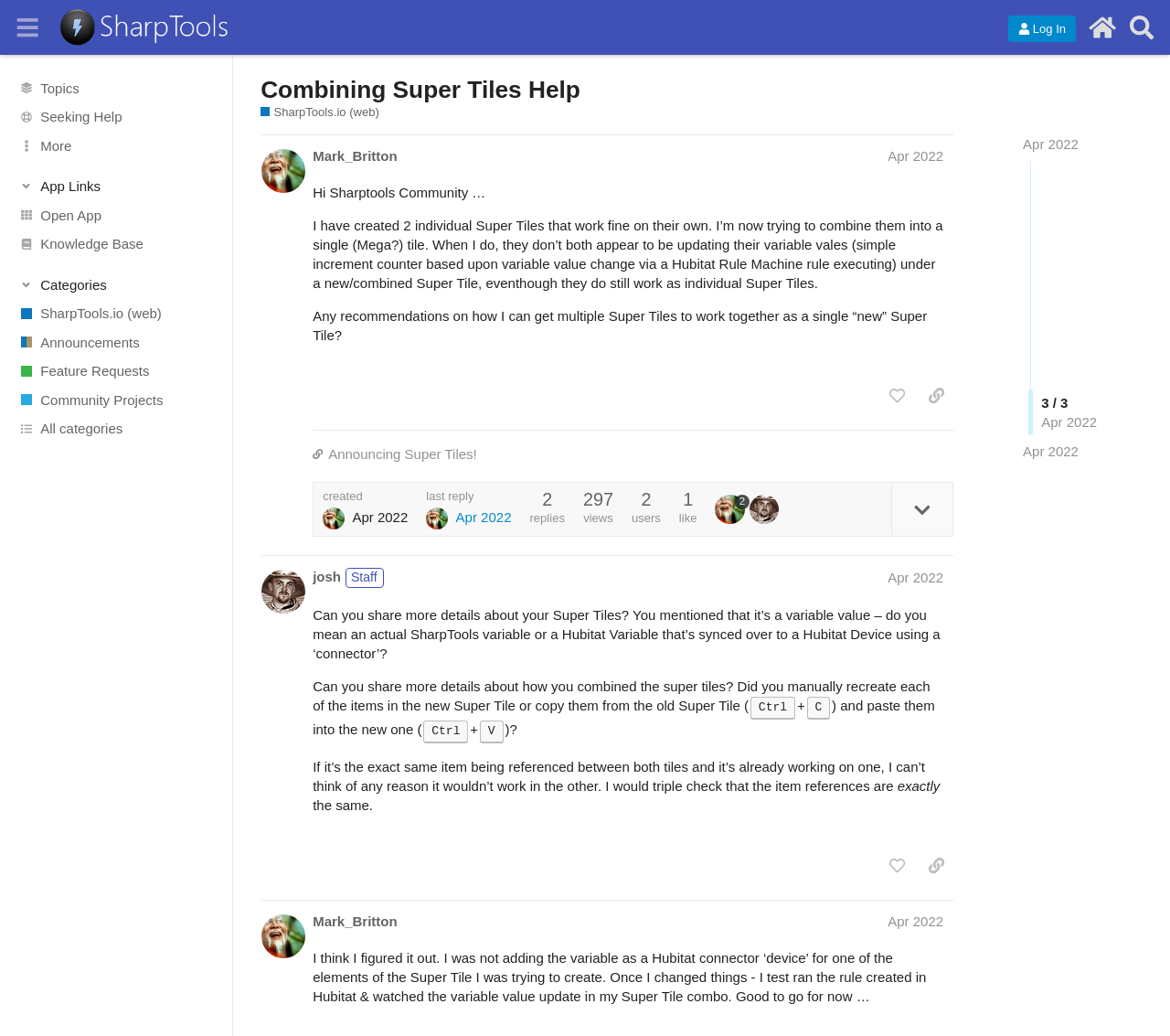What type of application is being discussed on this webpage?
Make sure to answer the question with a detailed and comprehensive explanation.

The webpage is discussing the SharpTools.io web application, which is indicated by the mention of 'SharpTools.io (web)' in the discussion topic and the header element.